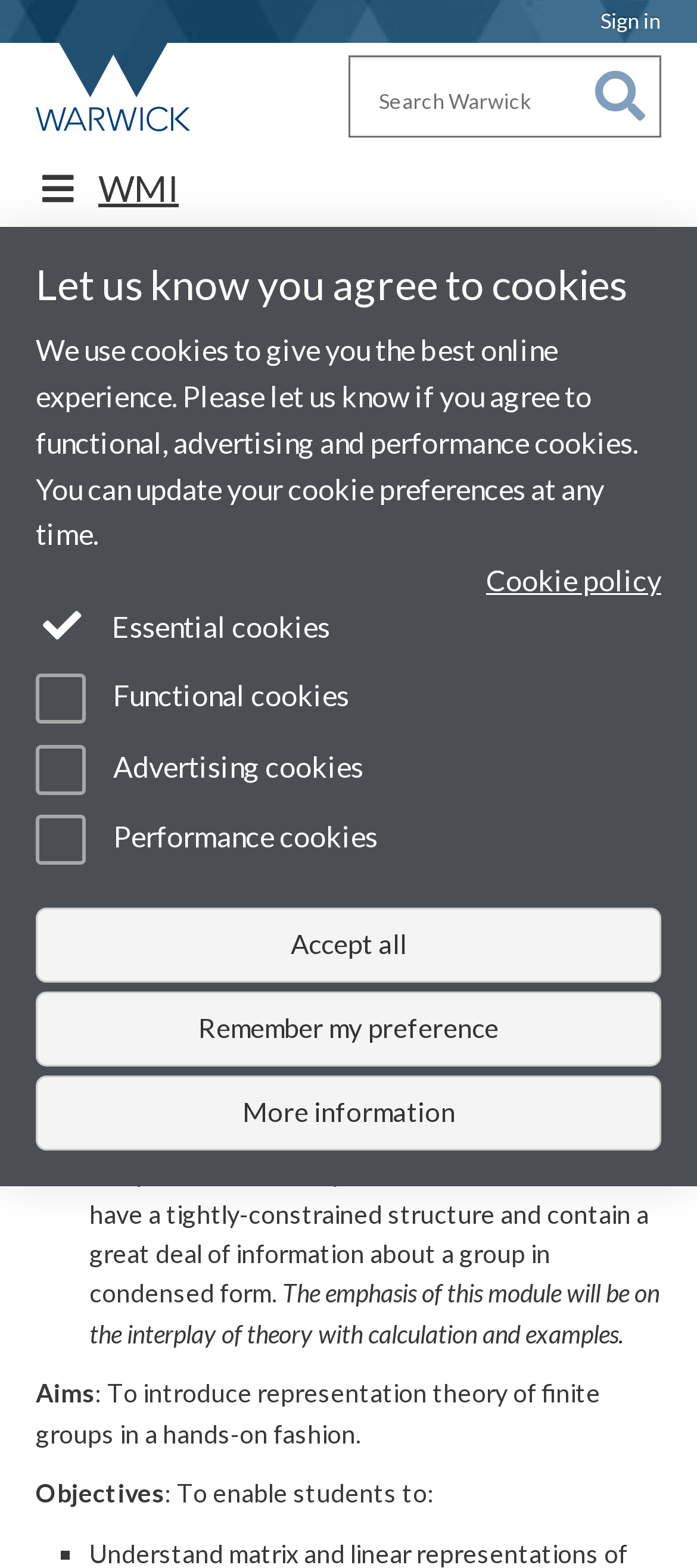Could you provide the bounding box coordinates for the portion of the screen to click to complete this instruction: "Go to Quick links"?

[0.051, 0.101, 0.115, 0.138]